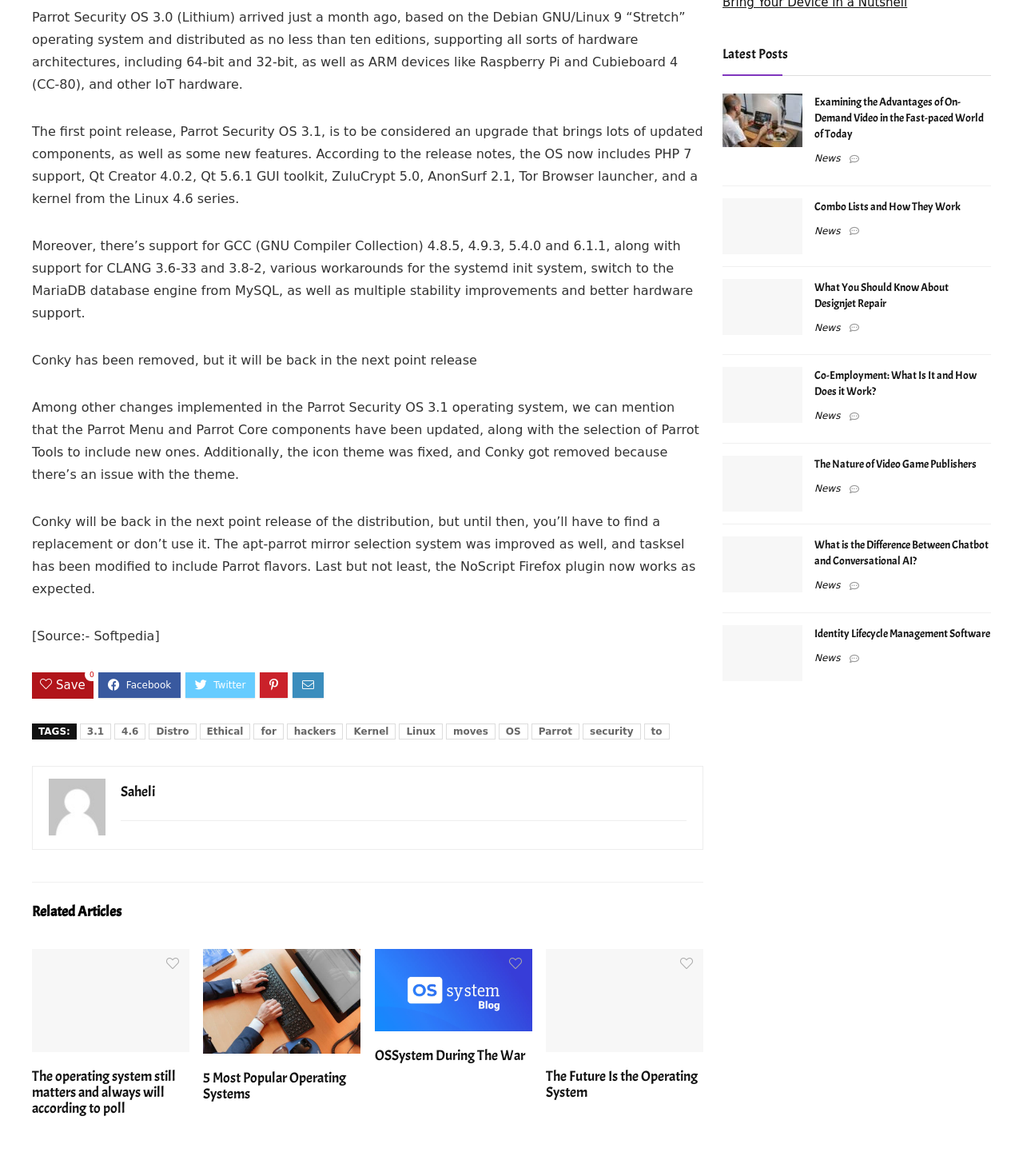Identify the bounding box for the UI element described as: "OSSystem During The War". The coordinates should be four float numbers between 0 and 1, i.e., [left, top, right, bottom].

[0.366, 0.89, 0.513, 0.905]